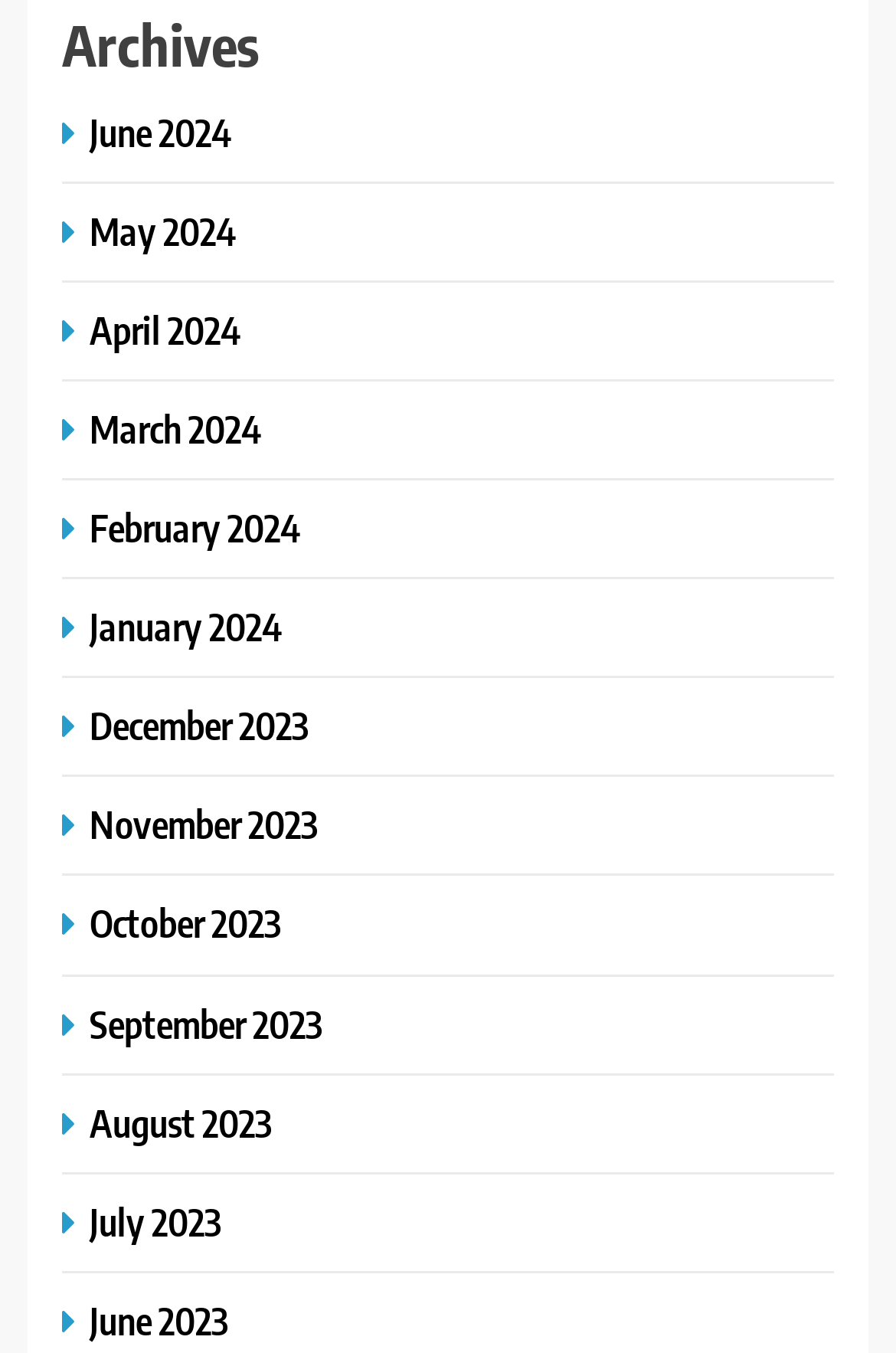Answer the following query concisely with a single word or phrase:
Are the months listed in chronological order?

Yes